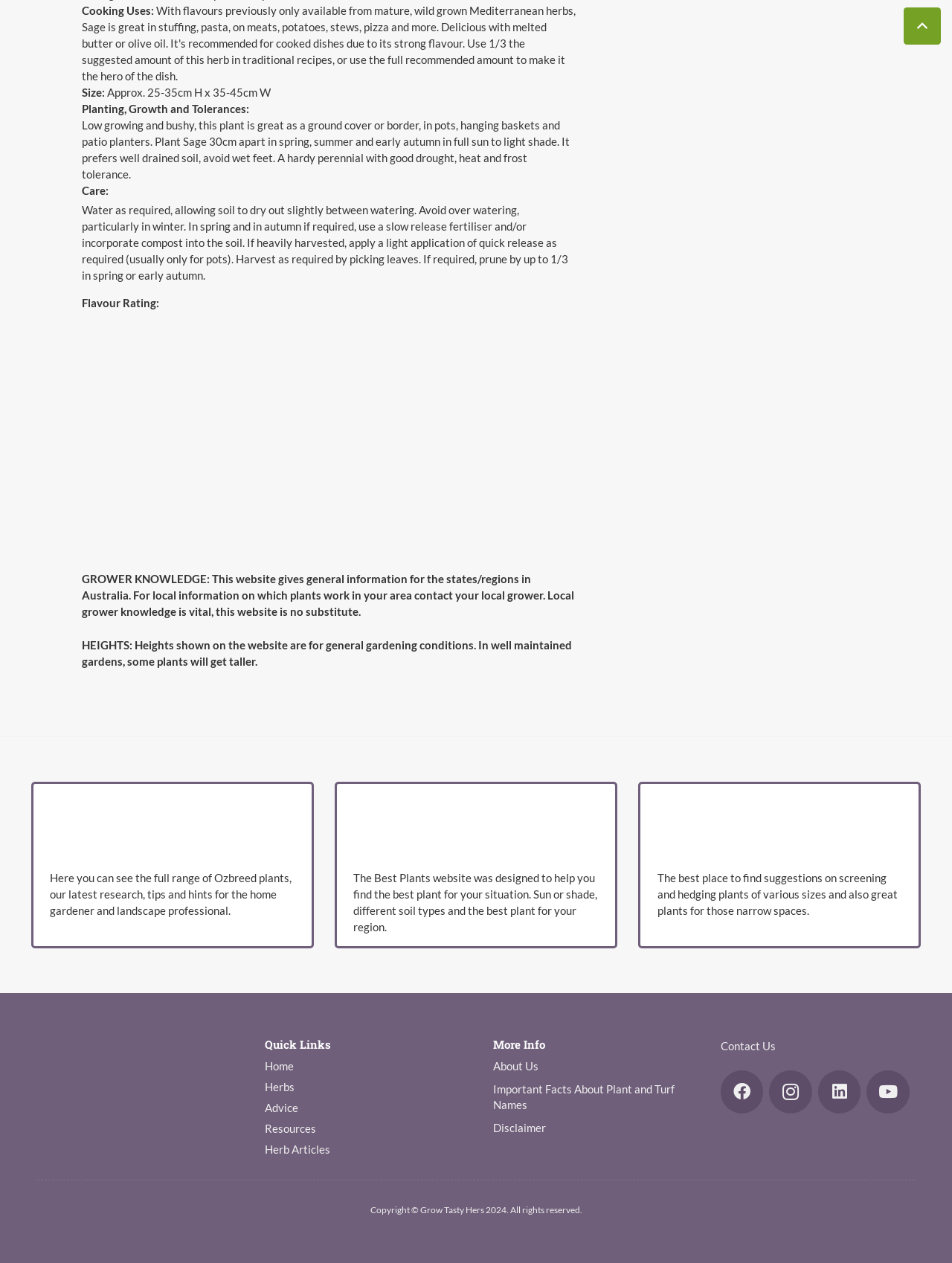What is the size of the Sage plant?
Give a one-word or short-phrase answer derived from the screenshot.

Approx. 25-35cm H x 35-45cm W